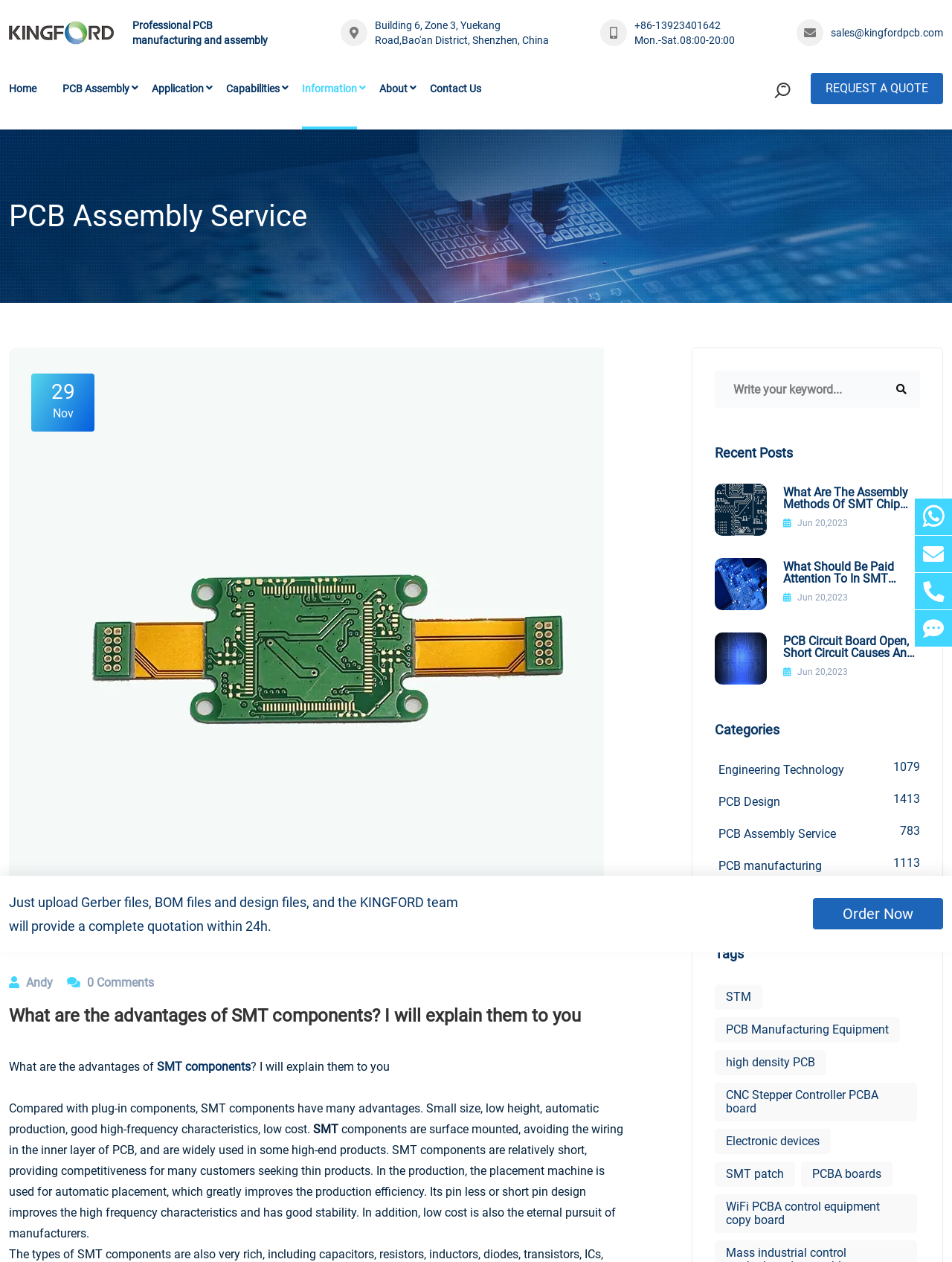Identify the bounding box coordinates of the clickable region necessary to fulfill the following instruction: "Read about the advantages of SMT components". The bounding box coordinates should be four float numbers between 0 and 1, i.e., [left, top, right, bottom].

[0.009, 0.796, 0.626, 0.814]